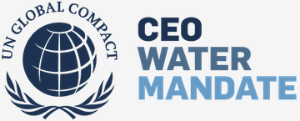What color is the word 'WATER' in?
Based on the image, answer the question with as much detail as possible.

The words 'CEO WATER MANDATE' are prominently displayed, with 'CEO' and 'MANDATE' in dark blue and 'WATER' in a lighter blue, reflecting a sense of professionalism and urgency in addressing water issues.